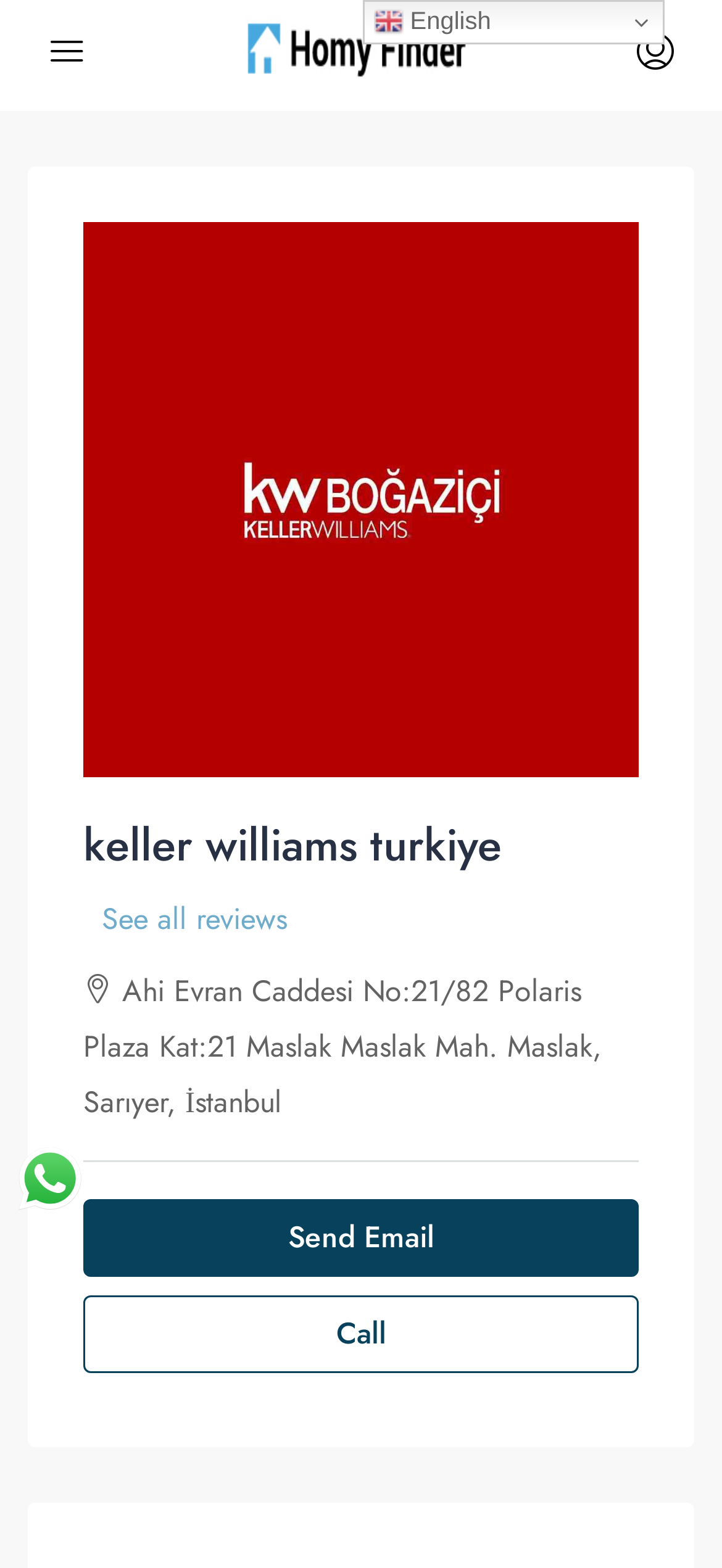Give a one-word or phrase response to the following question: What is the address of Keller Williams Turkiye?

Ahi Evran Caddesi No:21/82